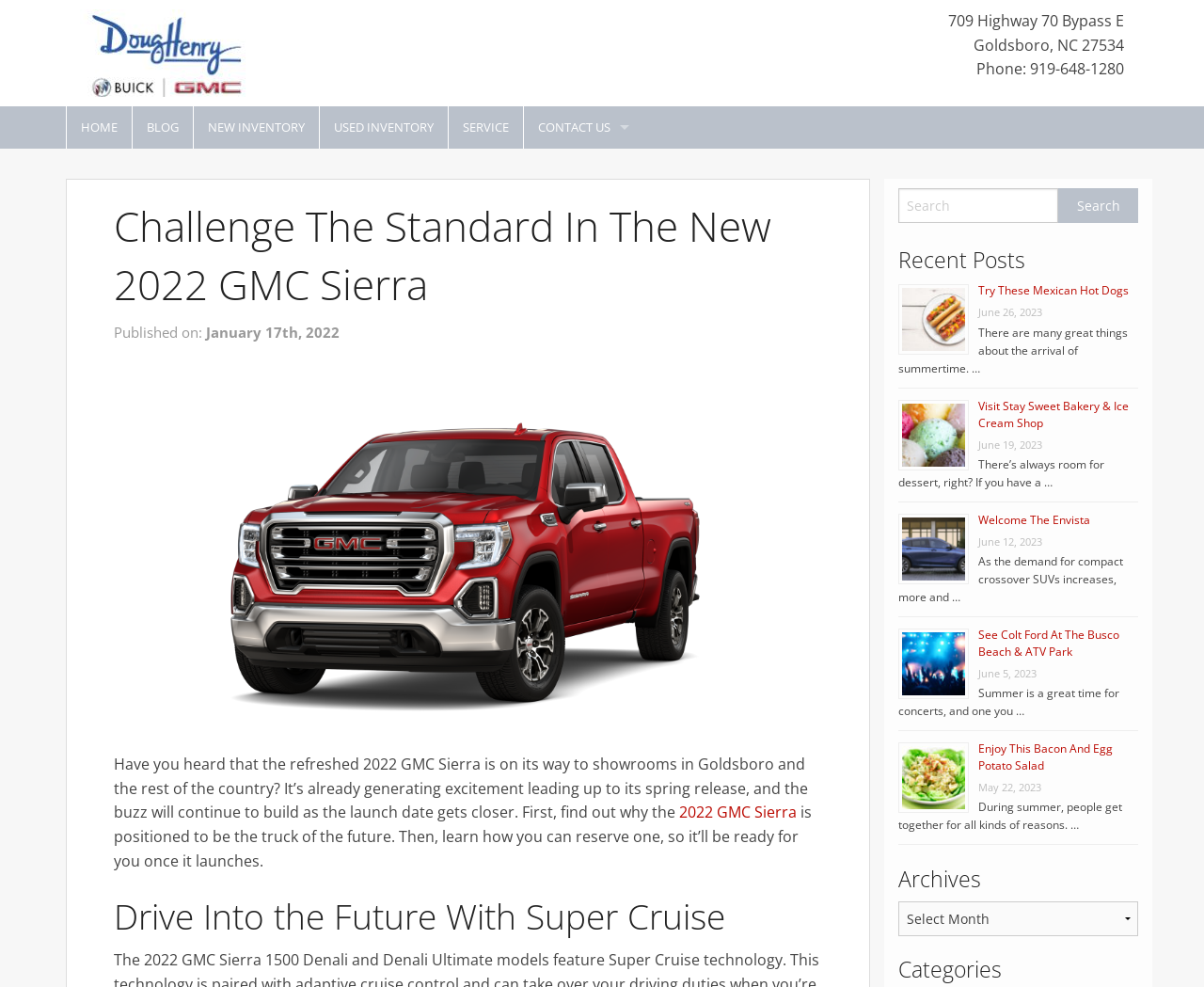What is the phone number of Doug Henry Buick GMC?
Based on the image content, provide your answer in one word or a short phrase.

919-648-1280